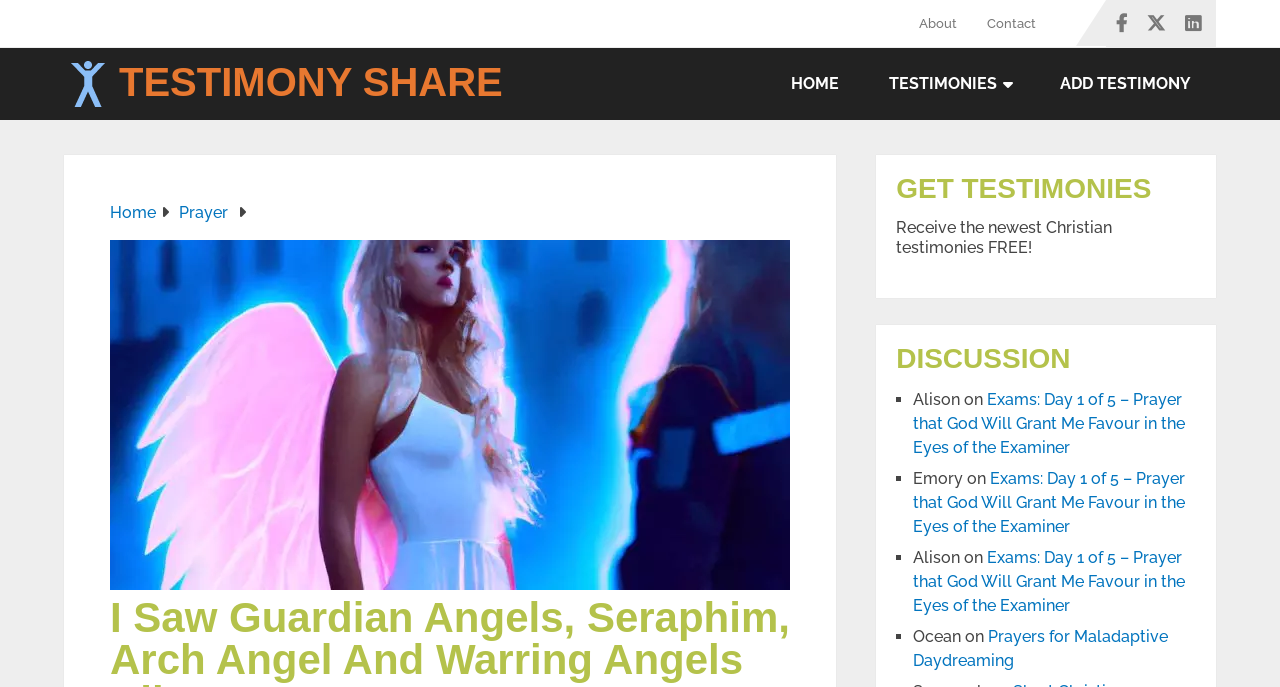Find the bounding box coordinates for the element that must be clicked to complete the instruction: "Click on the 'About' link". The coordinates should be four float numbers between 0 and 1, indicated as [left, top, right, bottom].

[0.718, 0.0, 0.759, 0.067]